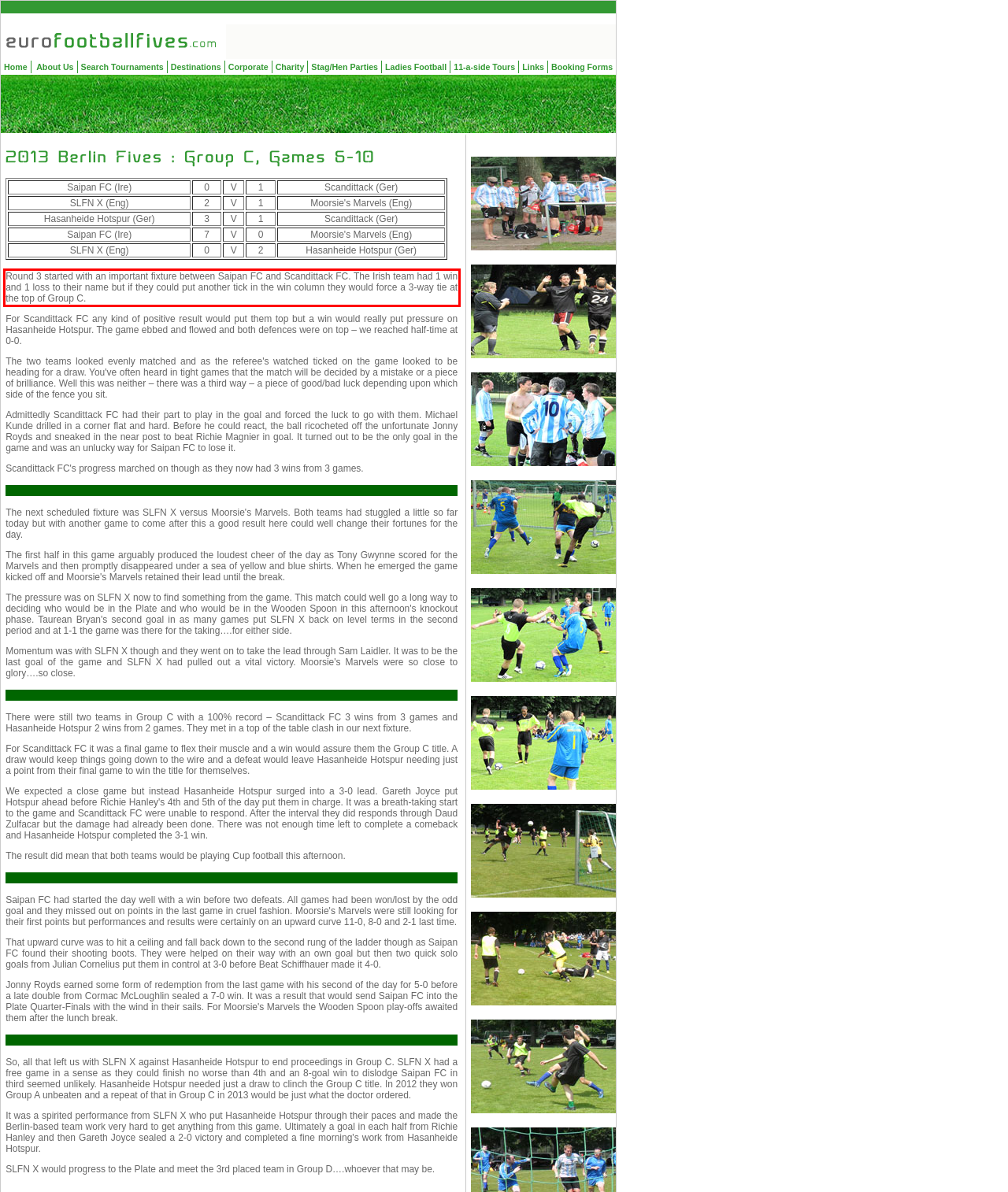Identify the text within the red bounding box on the webpage screenshot and generate the extracted text content.

Round 3 started with an important fixture between Saipan FC and Scandittack FC. The Irish team had 1 win and 1 loss to their name but if they could put another tick in the win column they would force a 3-way tie at the top of Group C.